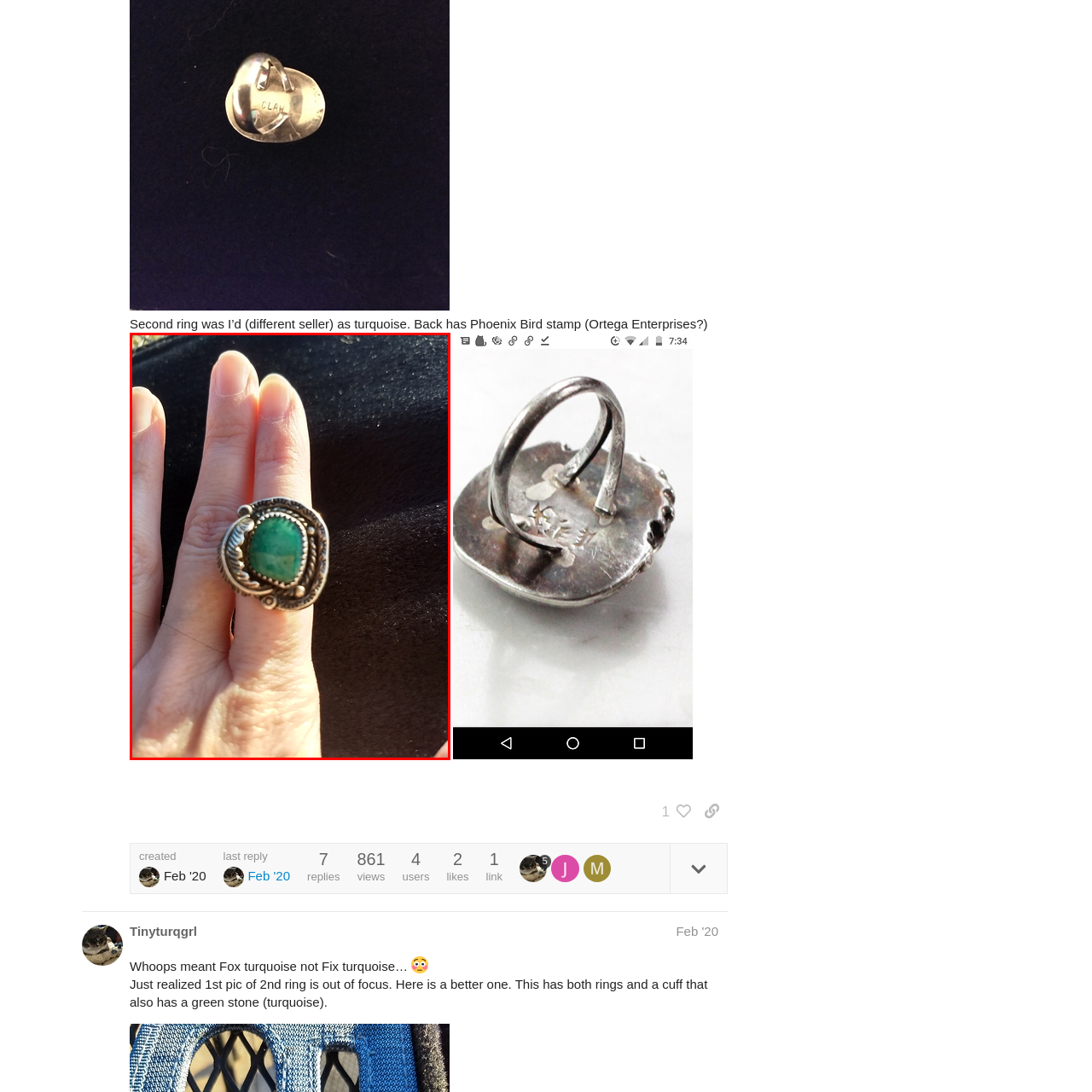What is the possible cultural influence of the ring's design?
Inspect the image inside the red bounding box and provide a detailed answer drawing from the visual content.

The ring's design elements, such as the intricate silver detailing and the use of a green stone, are reminiscent of cultural jewelry, possibly indicating a Native American influence. This cultural influence is evident in the ring's artisanal creation, which suggests a deep understanding of traditional craftsmanship.